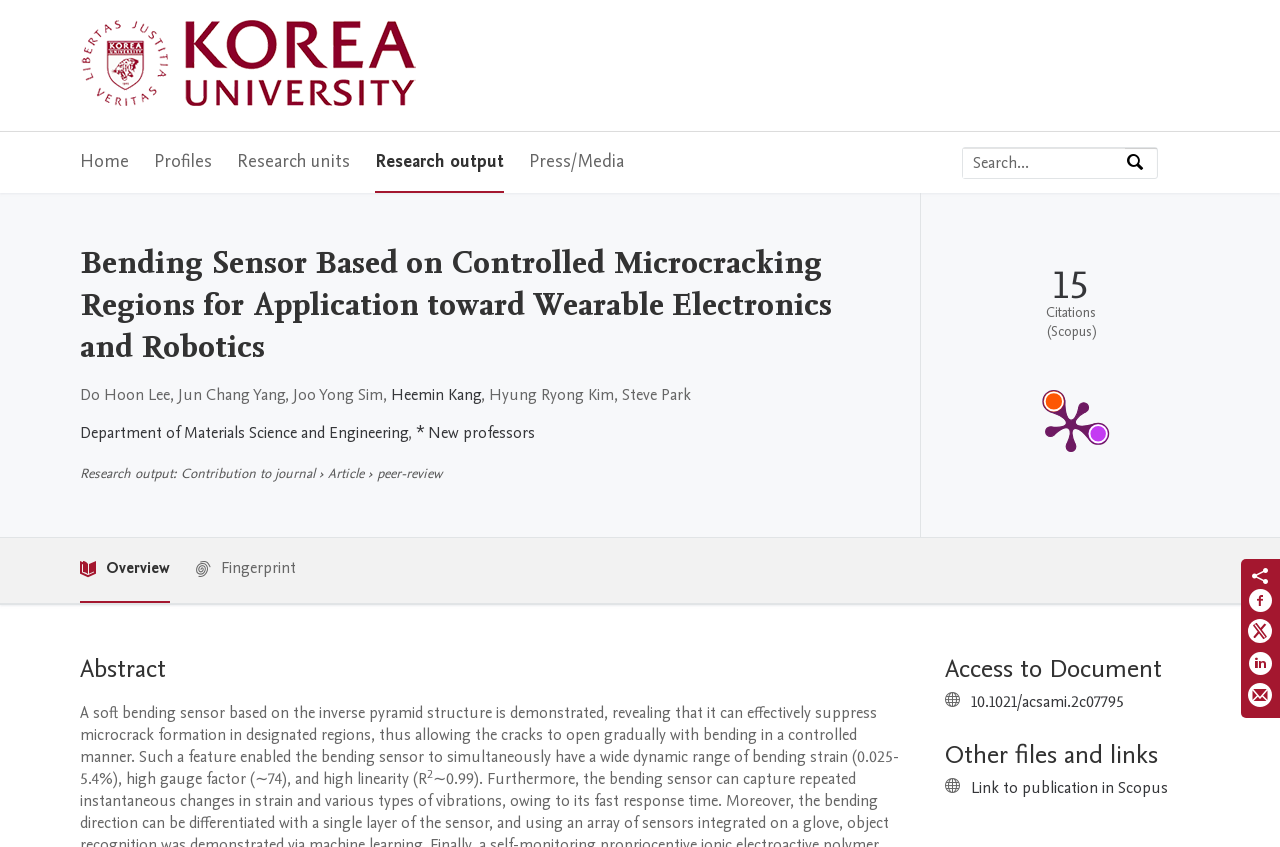Determine the bounding box coordinates of the clickable element necessary to fulfill the instruction: "Search by expertise, name or affiliation". Provide the coordinates as four float numbers within the 0 to 1 range, i.e., [left, top, right, bottom].

[0.752, 0.175, 0.879, 0.21]